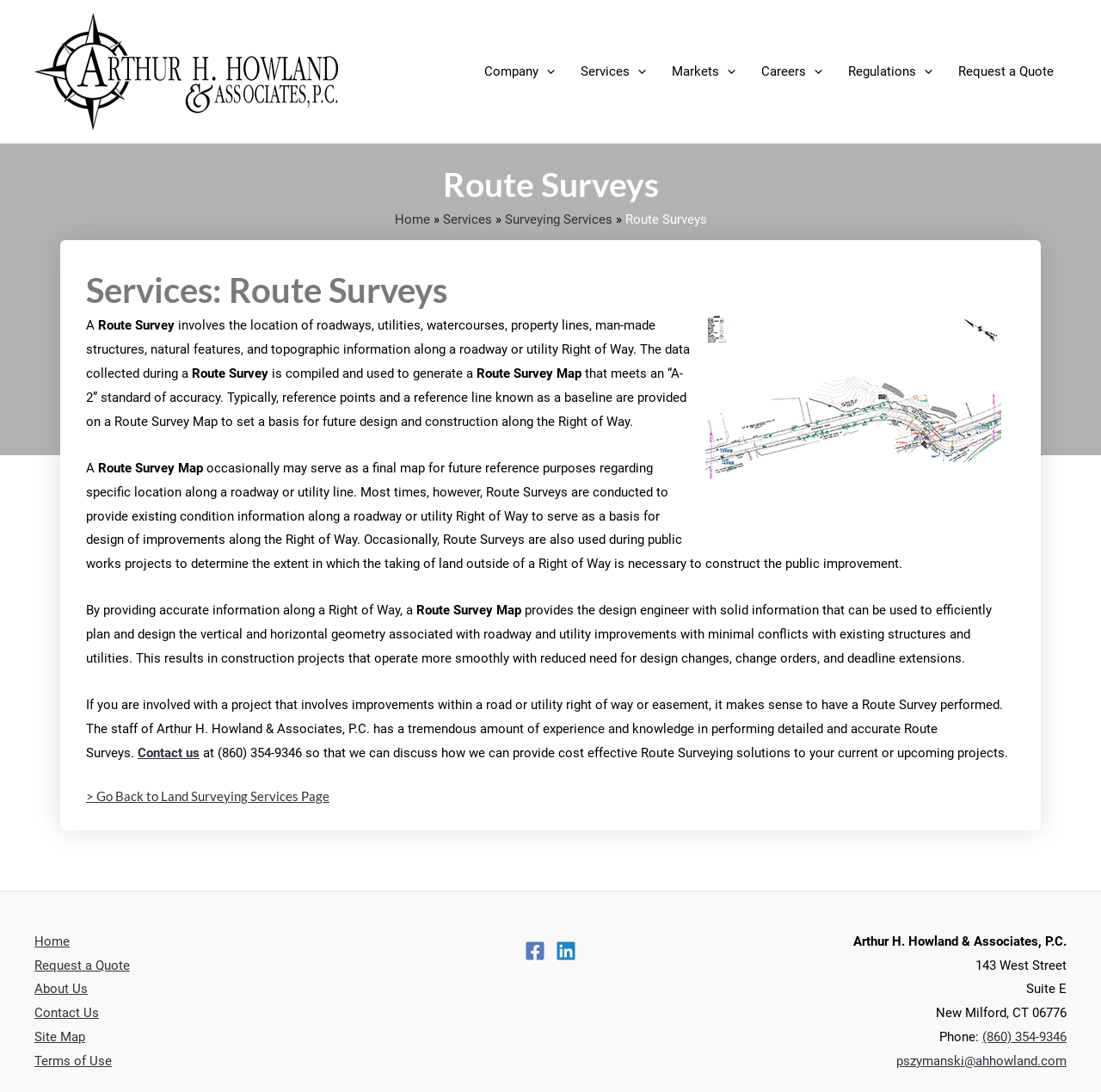Ascertain the bounding box coordinates for the UI element detailed here: "About Us". The coordinates should be provided as [left, top, right, bottom] with each value being a float between 0 and 1.

None